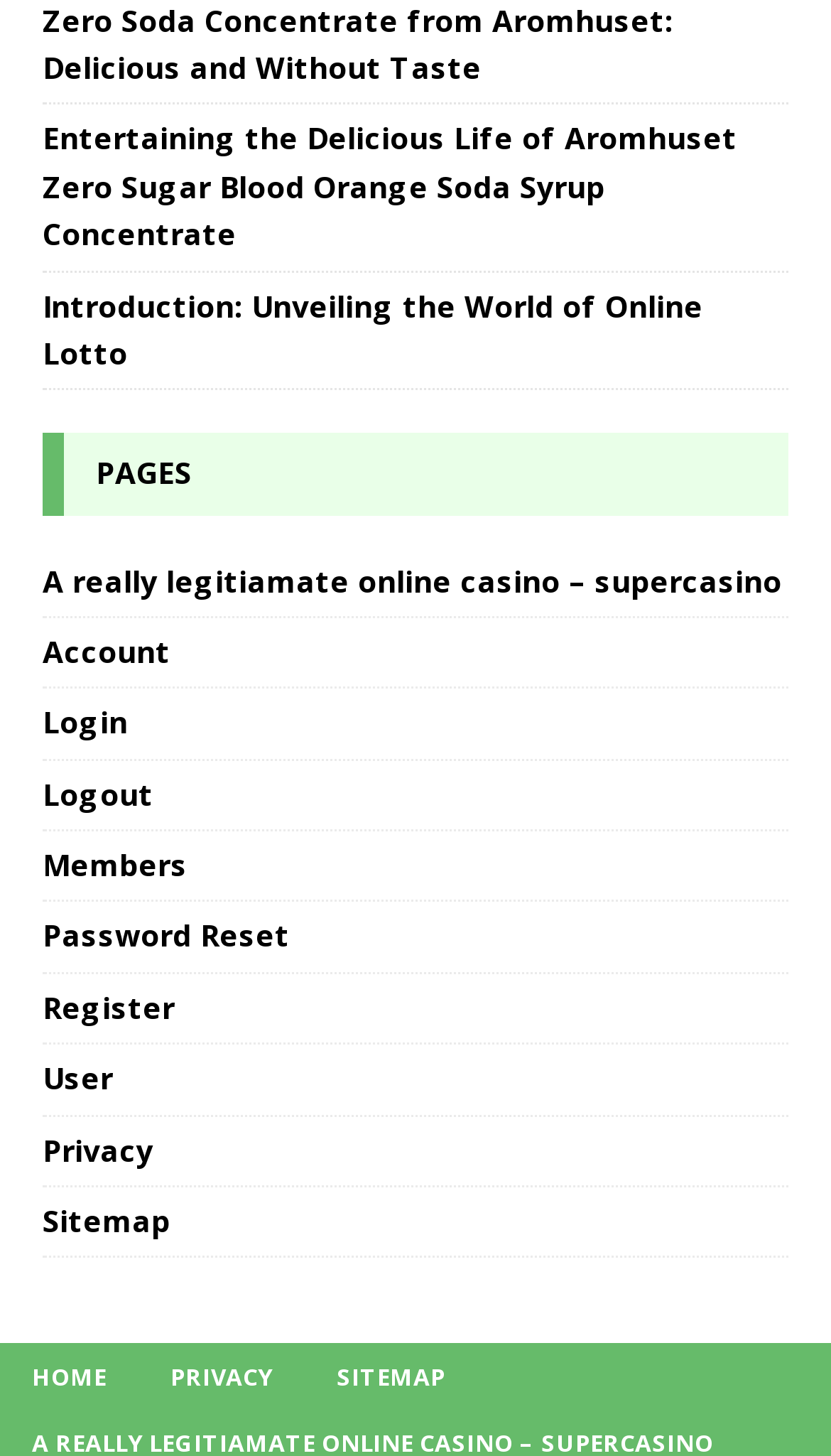Identify the bounding box coordinates for the element you need to click to achieve the following task: "View Sitemap". The coordinates must be four float values ranging from 0 to 1, formatted as [left, top, right, bottom].

[0.367, 0.923, 0.574, 0.968]